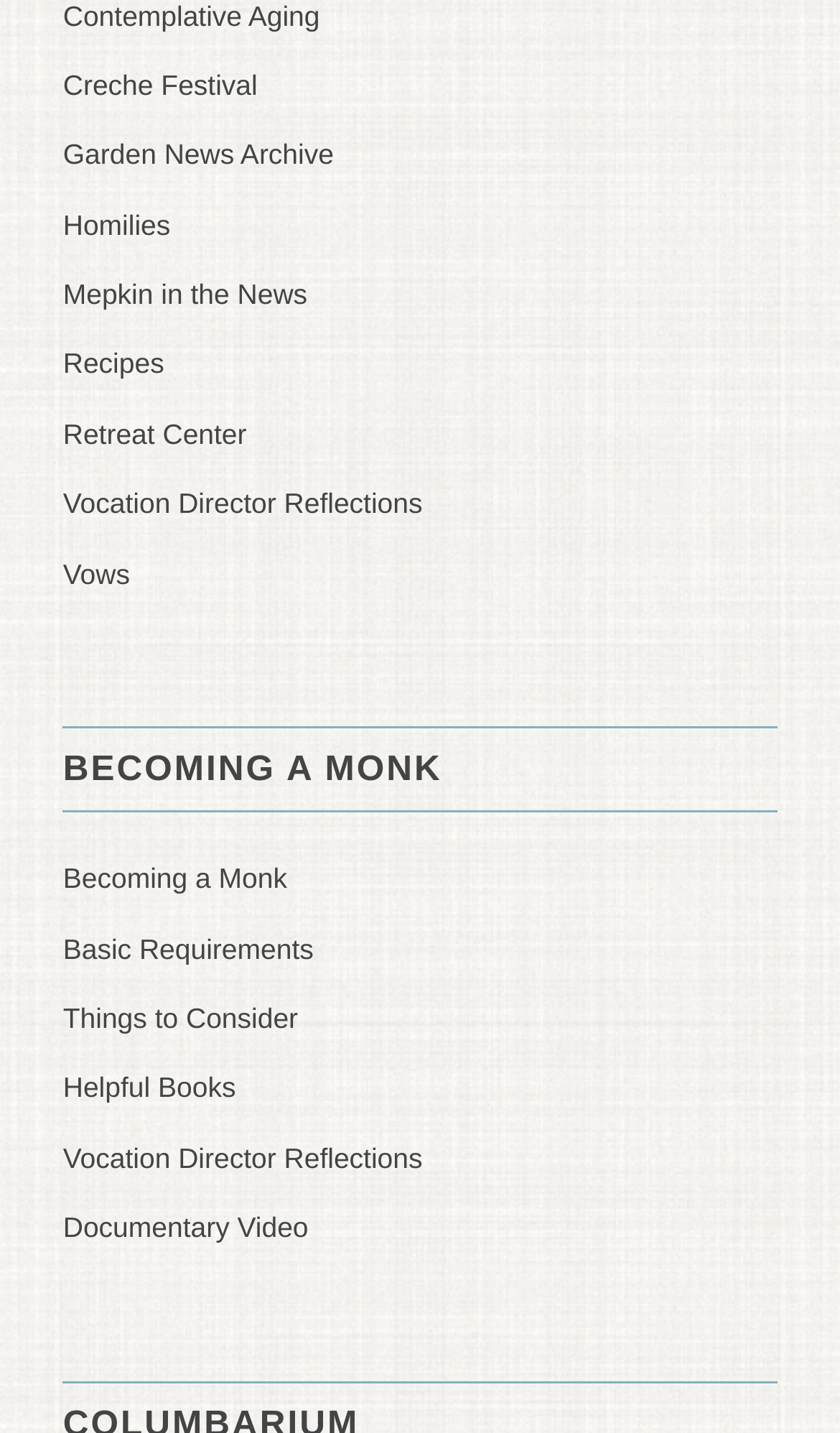Please specify the bounding box coordinates of the clickable section necessary to execute the following command: "visit Vocation Director Reflections page".

[0.075, 0.785, 0.925, 0.833]